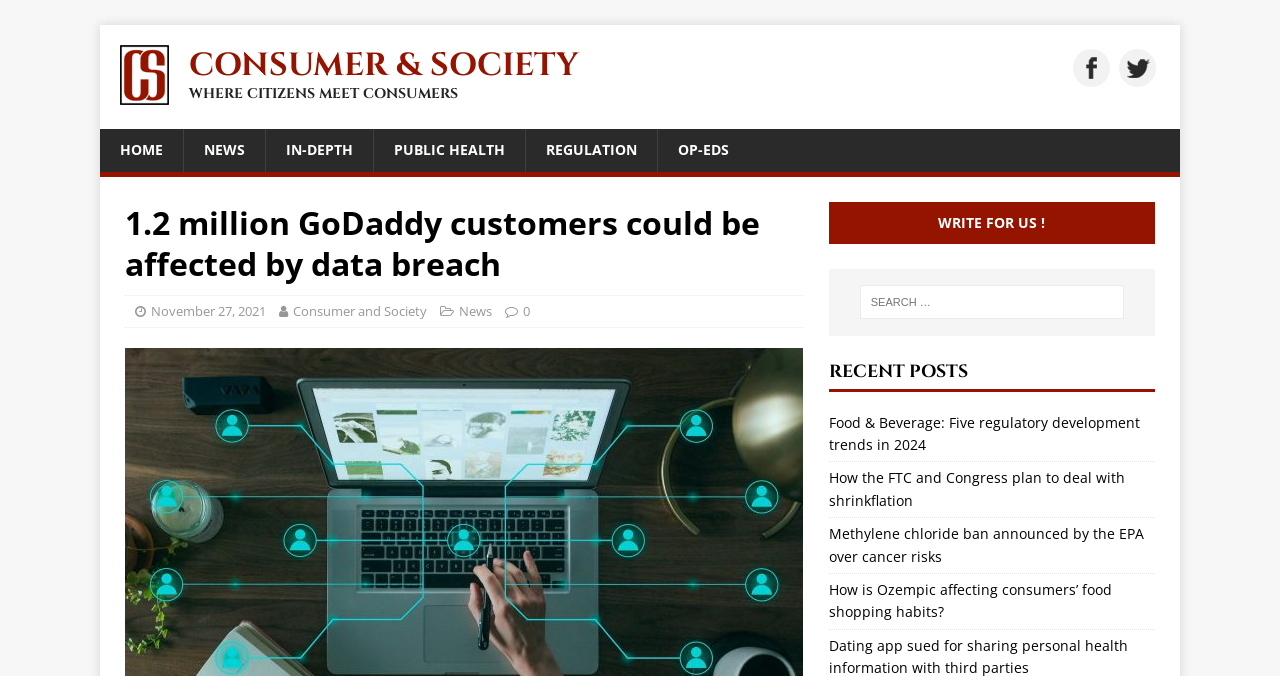Identify the bounding box coordinates of the part that should be clicked to carry out this instruction: "Search for something".

[0.647, 0.398, 0.902, 0.497]